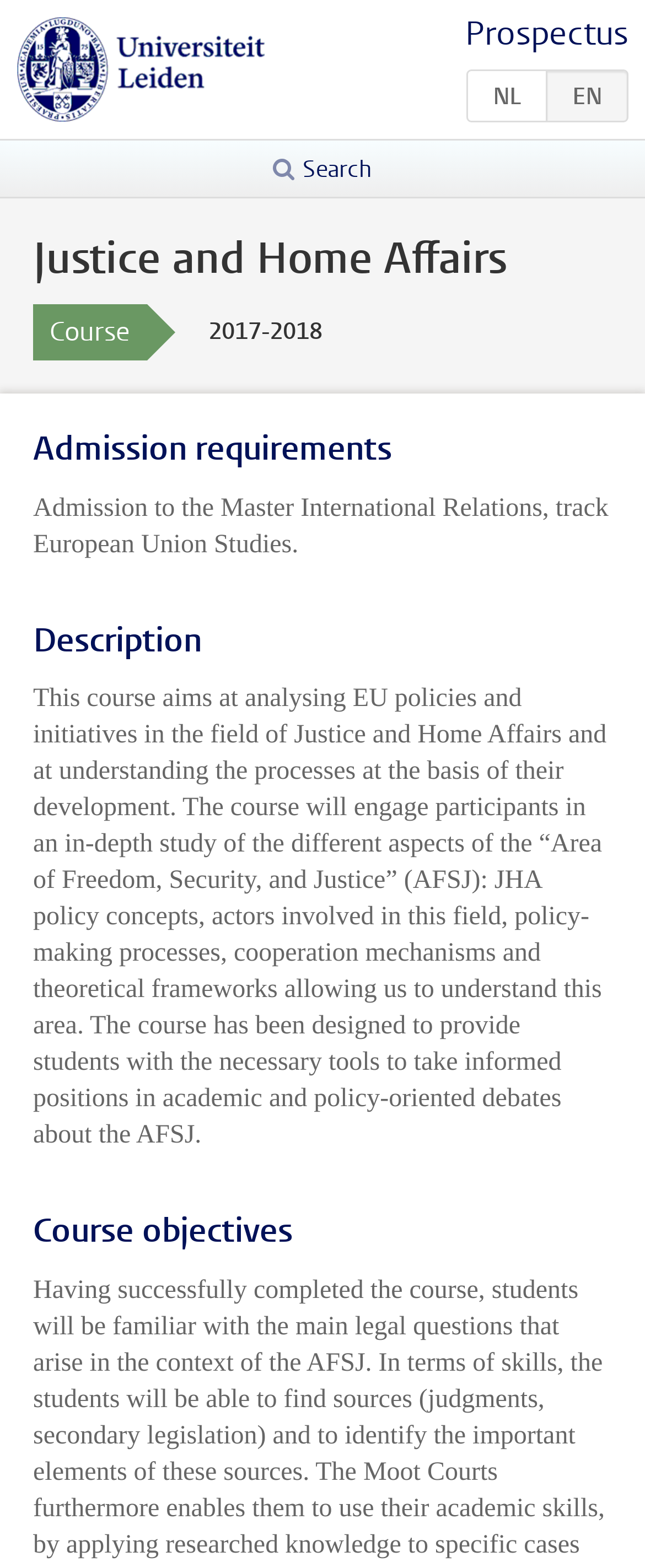What are the course objectives?
Please interpret the details in the image and answer the question thoroughly.

The course objectives can be found in the main content area of the webpage, under the 'Course objectives' heading, which explains that the course aims to provide students with the necessary tools to take informed positions in academic and policy-oriented debates about the Area of Freedom, Security, and Justice.